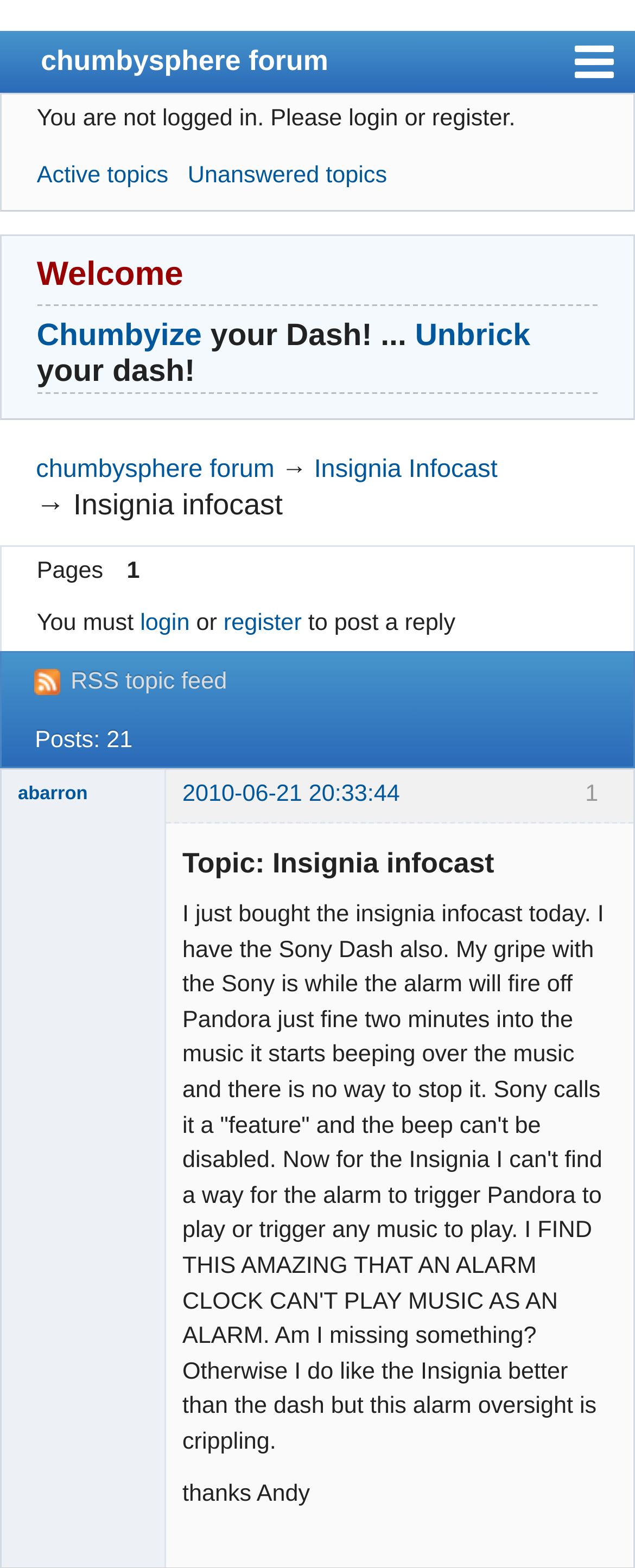Find the bounding box coordinates of the element's region that should be clicked in order to follow the given instruction: "search for topics". The coordinates should consist of four float numbers between 0 and 1, i.e., [left, top, right, bottom].

[0.003, 0.45, 0.414, 0.488]